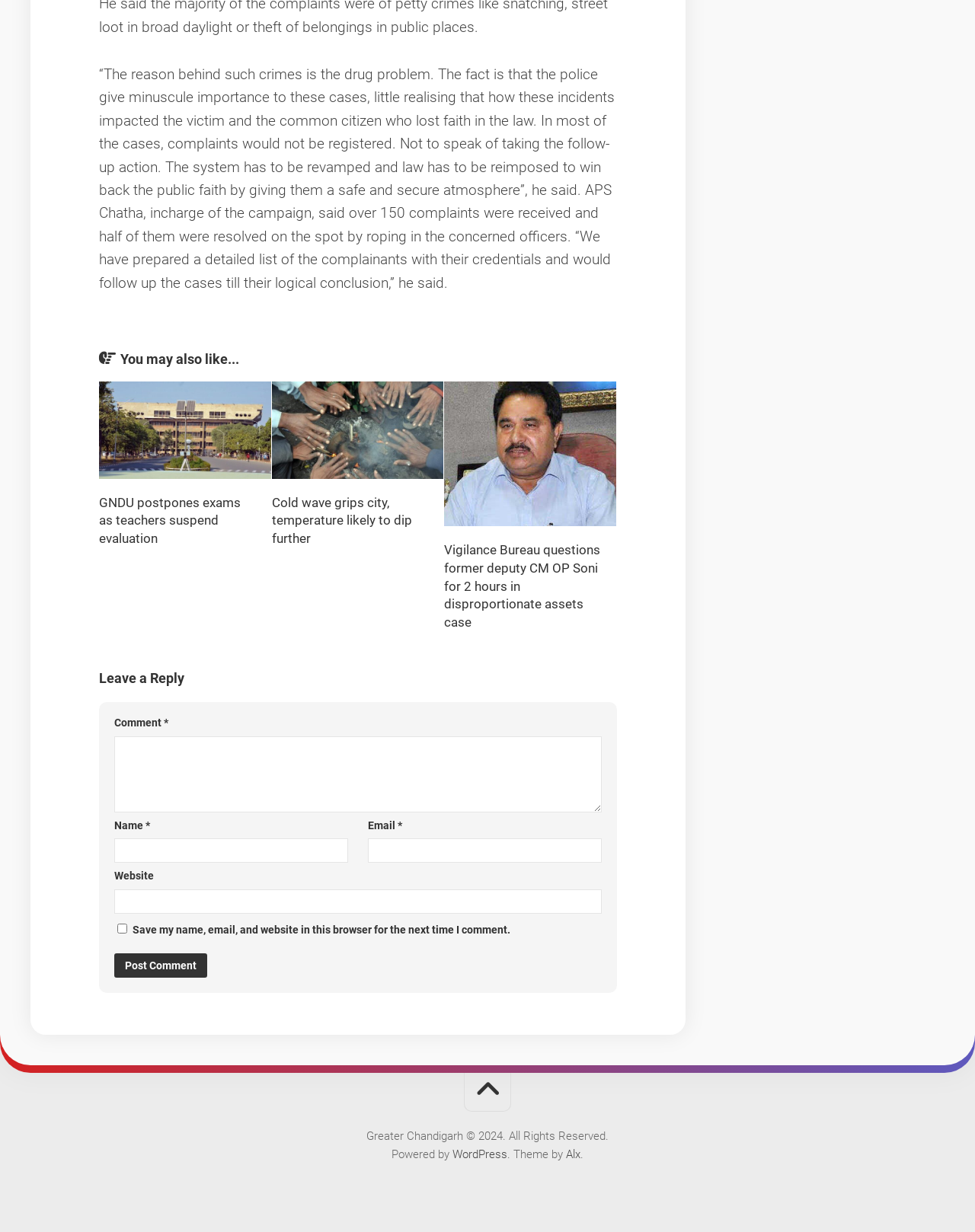For the given element description parent_node: Email * aria-describedby="email-notes" name="email", determine the bounding box coordinates of the UI element. The coordinates should follow the format (top-left x, top-left y, bottom-right x, bottom-right y) and be within the range of 0 to 1.

[0.377, 0.681, 0.617, 0.7]